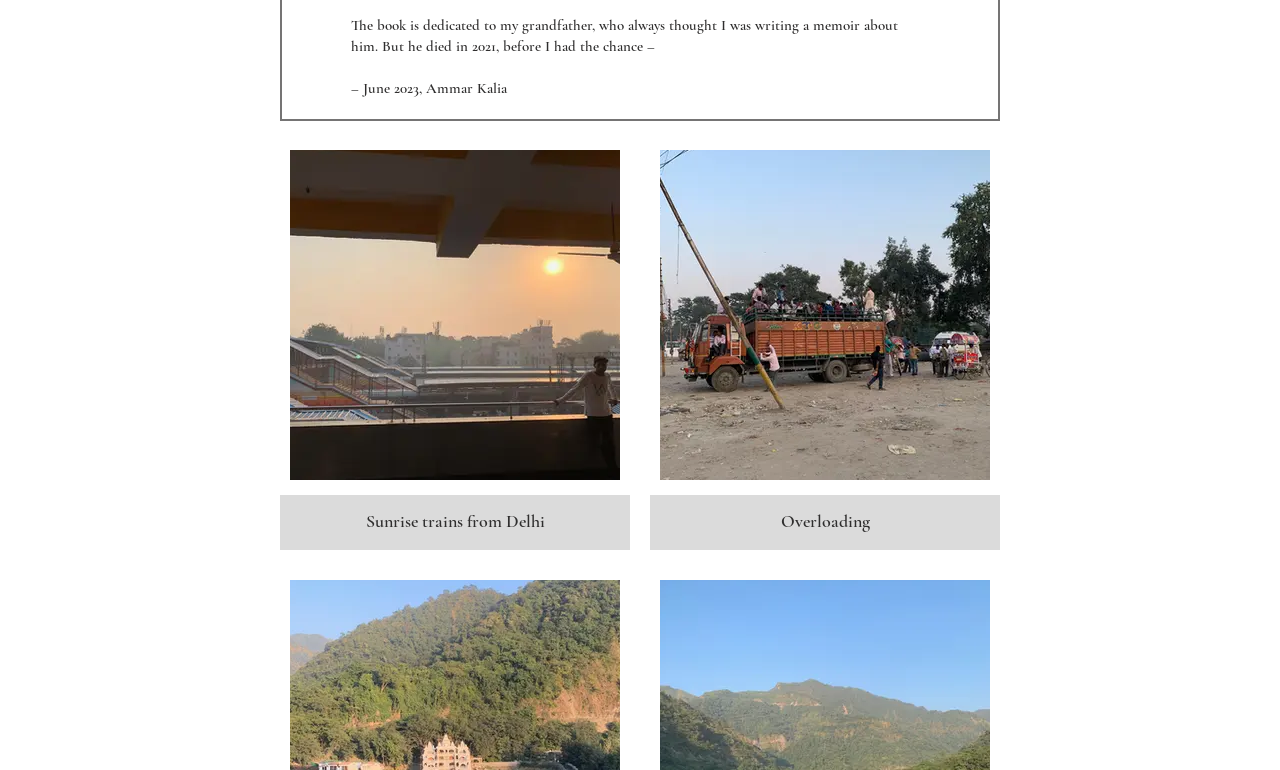Give a concise answer using one word or a phrase to the following question:
What is the theme of the second image?

Overloading